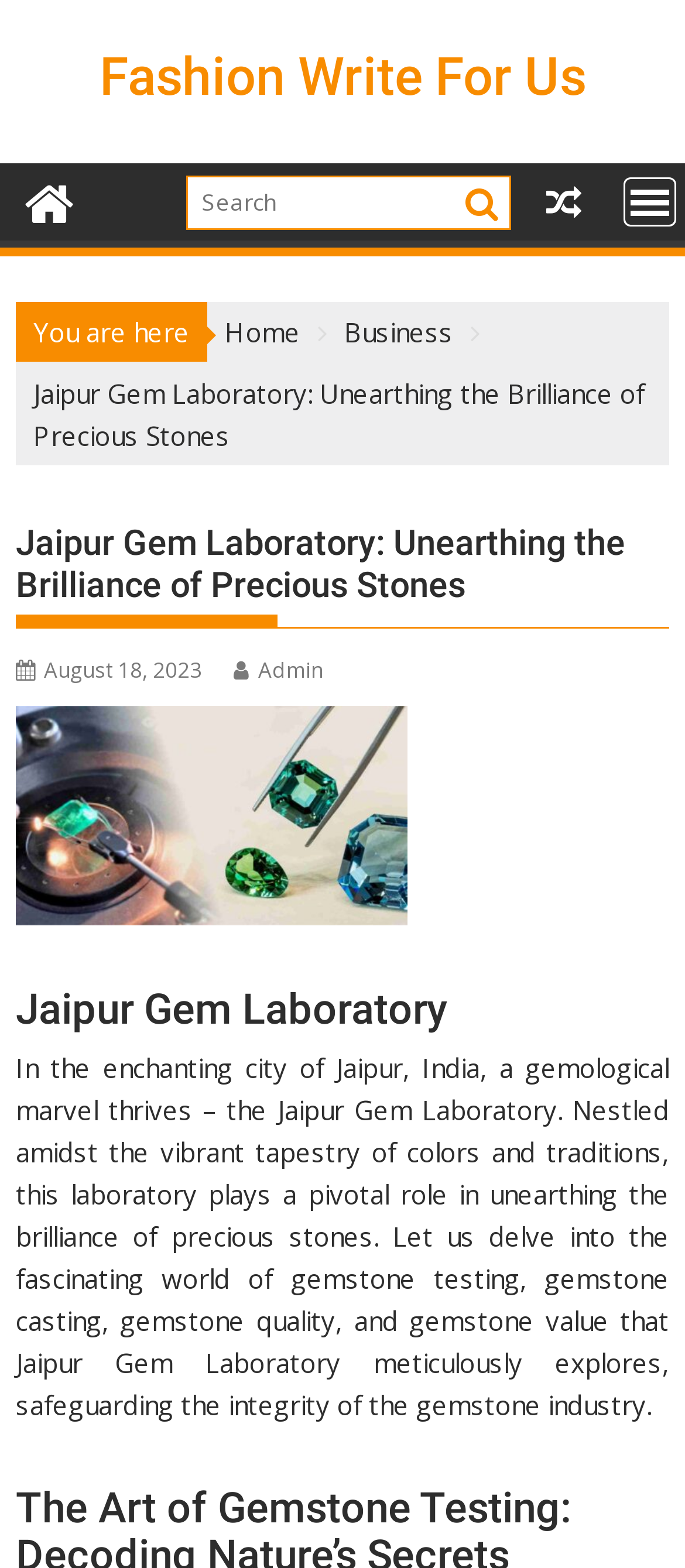Using the information shown in the image, answer the question with as much detail as possible: What is the date mentioned on the webpage?

I found the answer by looking at the link element with the text ' August 18, 2023', which suggests that this is the date mentioned on the webpage.